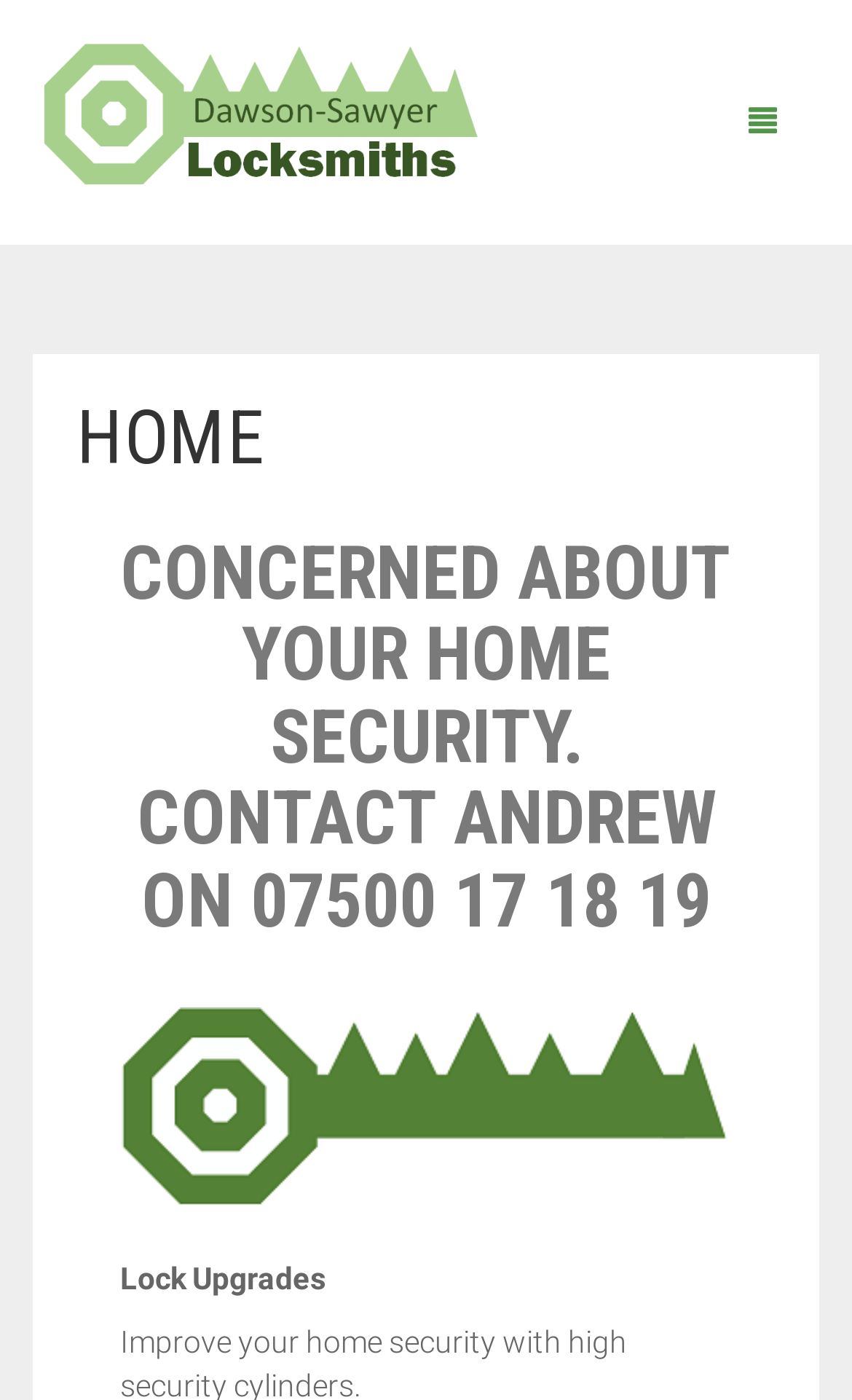What is the name of the locksmith company?
Please provide a detailed and thorough answer to the question.

I found the name of the locksmith company by looking at the link with the text 'Dawson-Sawyer Locksmiths' which is located at the bottom of the page.